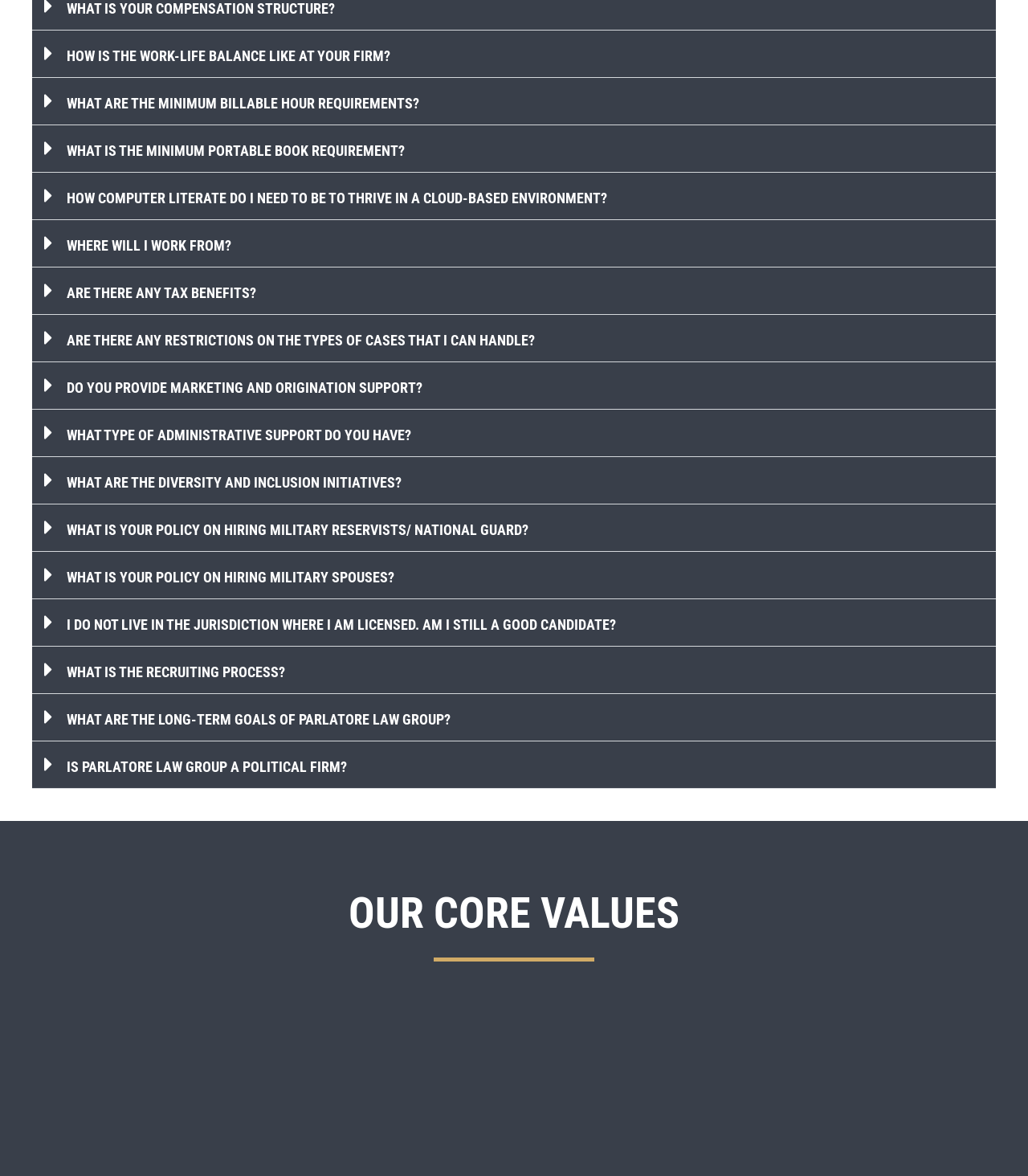Find and specify the bounding box coordinates that correspond to the clickable region for the instruction: "Expand 'WHAT ARE THE LONG-TERM GOALS OF PARLATORE LAW GROUP?' section".

[0.031, 0.59, 0.969, 0.63]